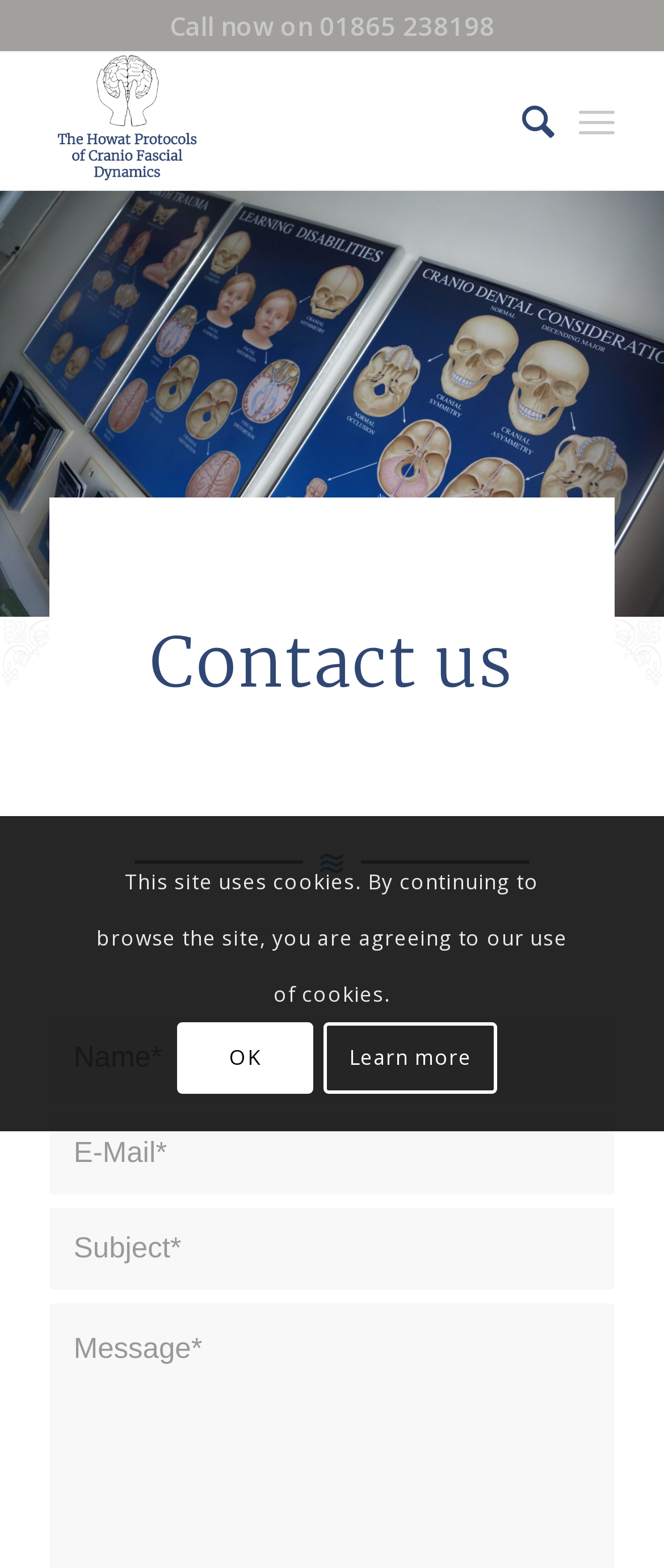Pinpoint the bounding box coordinates of the element you need to click to execute the following instruction: "Call the phone number". The bounding box should be represented by four float numbers between 0 and 1, in the format [left, top, right, bottom].

[0.255, 0.005, 0.745, 0.027]